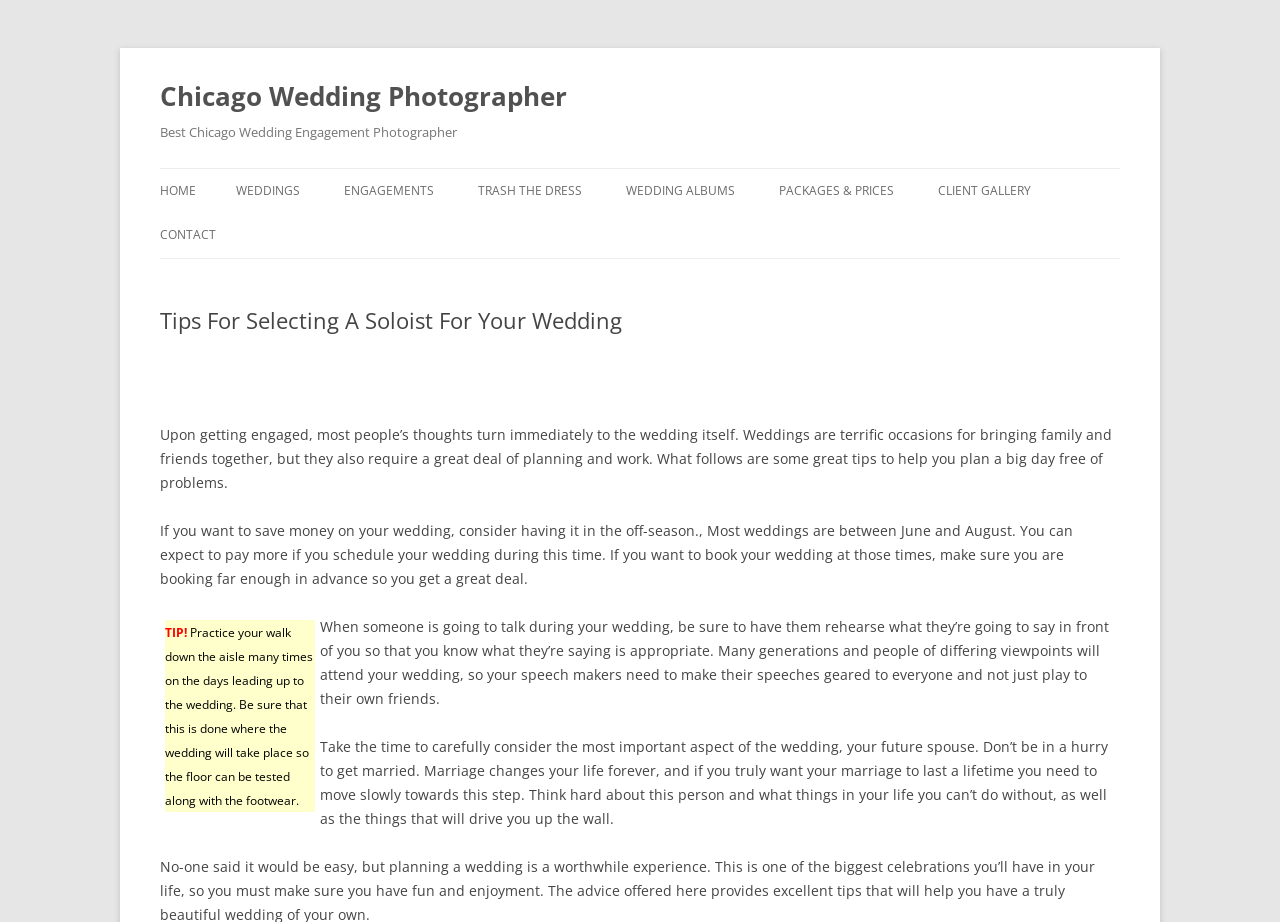Please identify the coordinates of the bounding box for the clickable region that will accomplish this instruction: "Click on 'WEDDINGS'".

[0.184, 0.183, 0.234, 0.231]